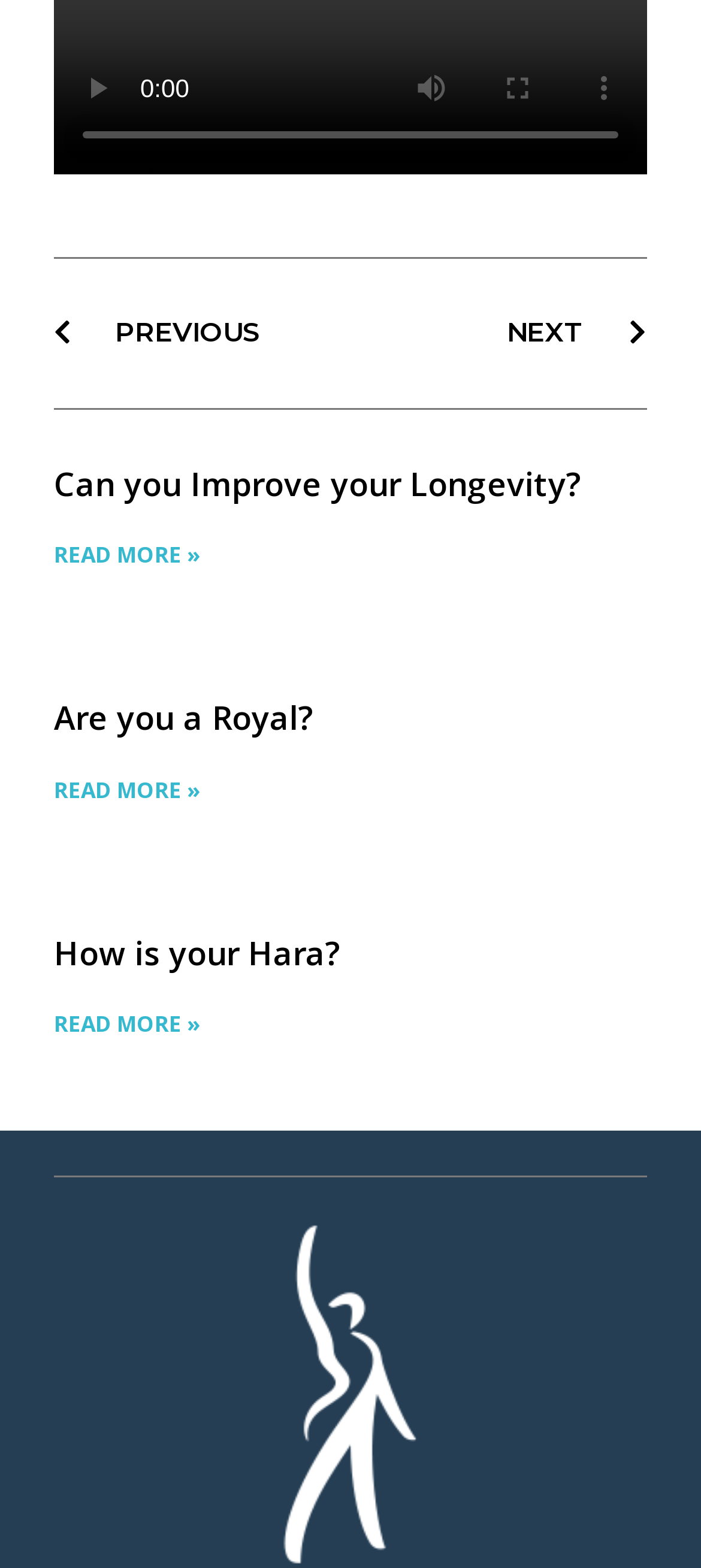Answer in one word or a short phrase: 
How many articles are on this webpage?

3